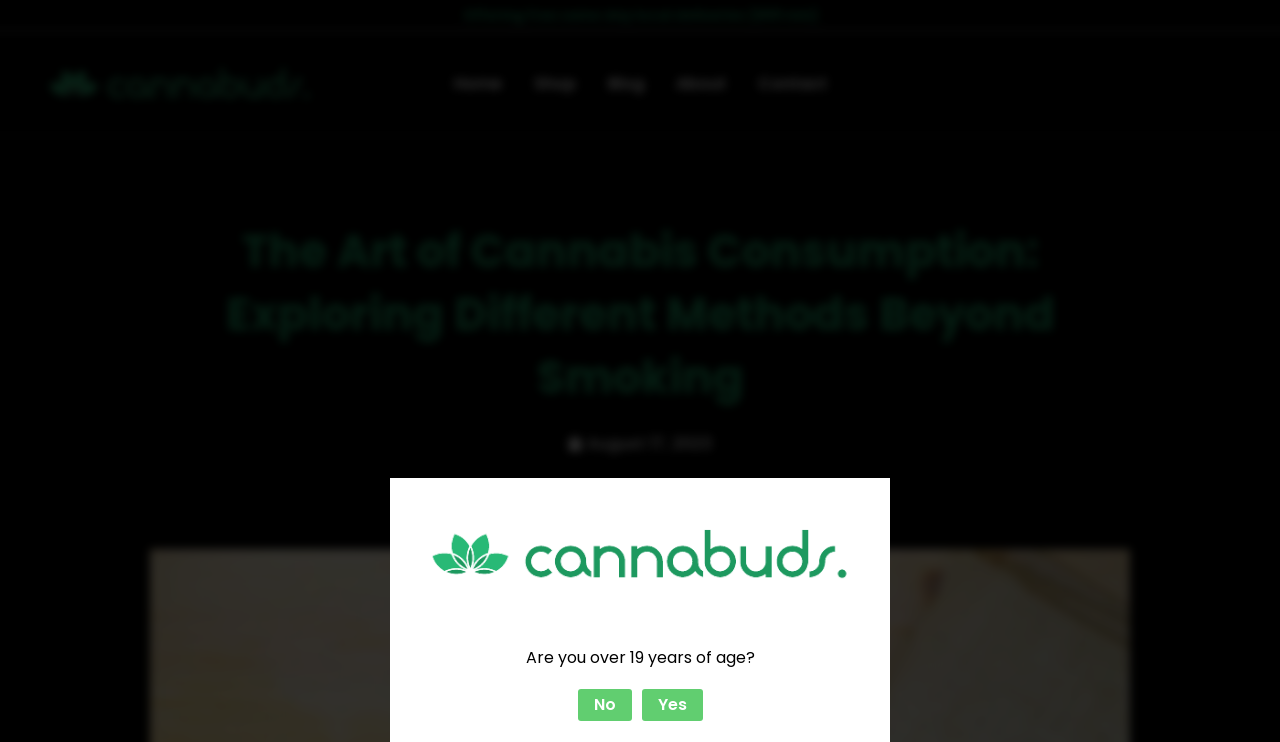Please indicate the bounding box coordinates of the element's region to be clicked to achieve the instruction: "Verify your age". Provide the coordinates as four float numbers between 0 and 1, i.e., [left, top, right, bottom].

[0.451, 0.928, 0.493, 0.971]